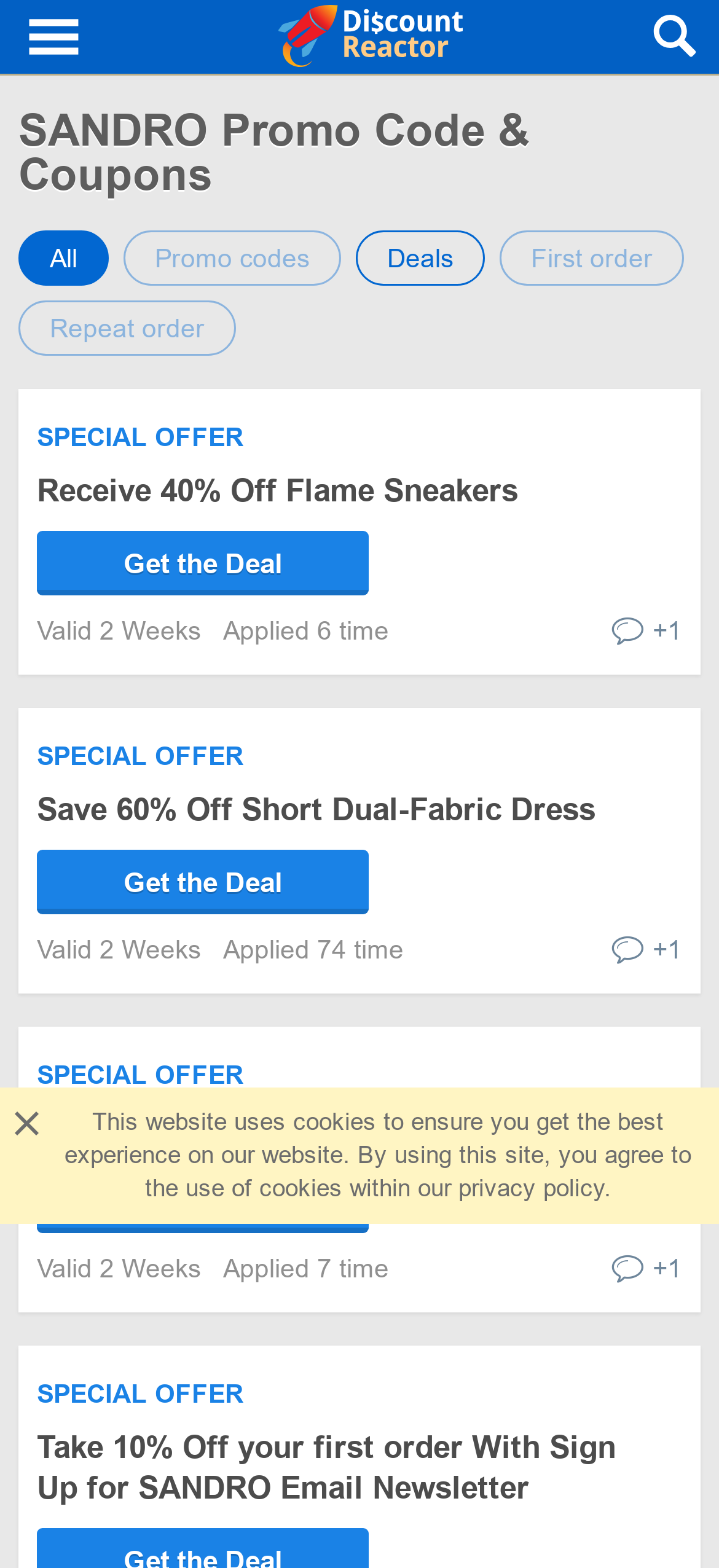Identify and generate the primary title of the webpage.

SANDRO Promo Code & Coupons